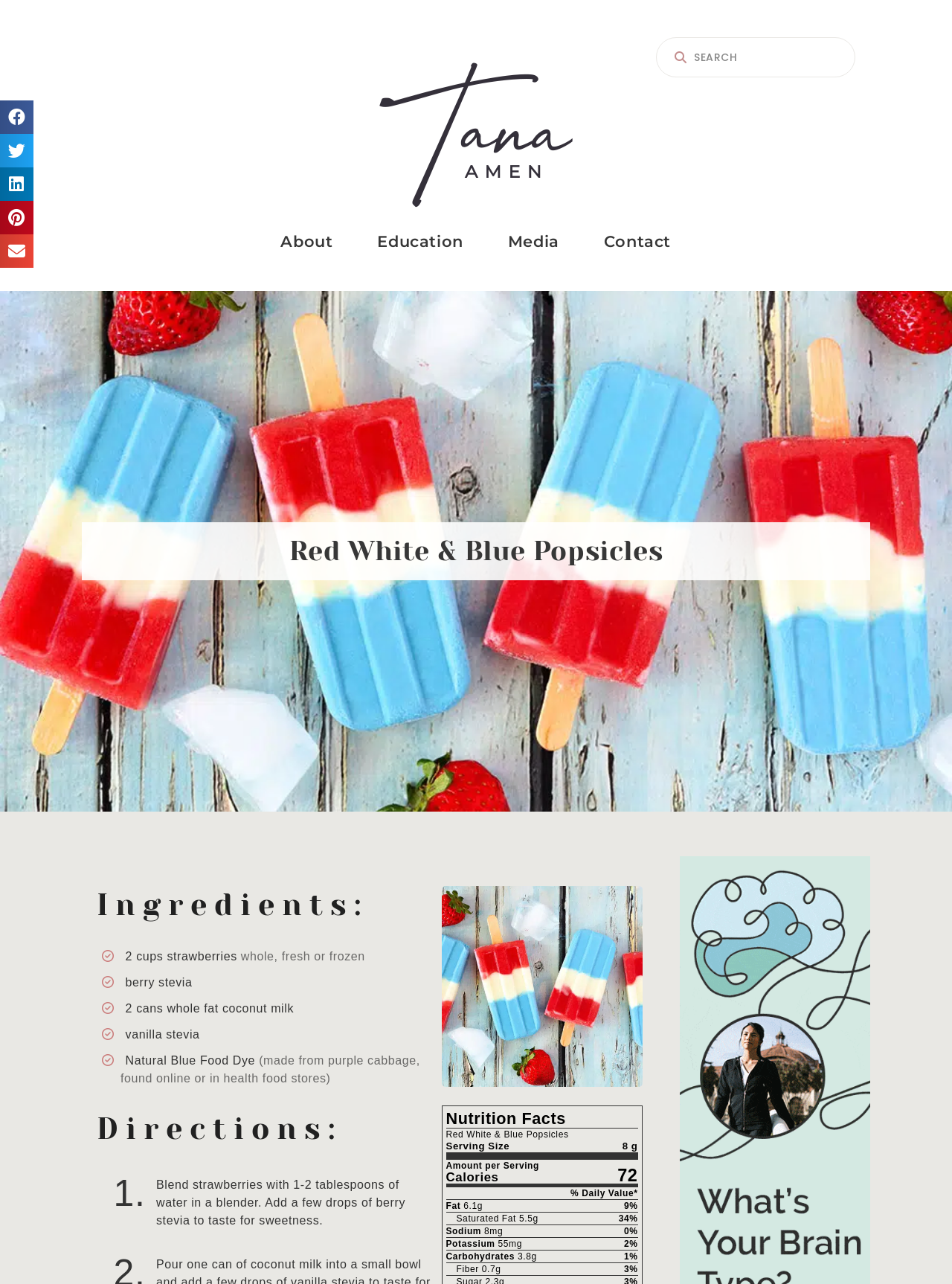What is the serving size?
Answer the question based on the image using a single word or a brief phrase.

8 g